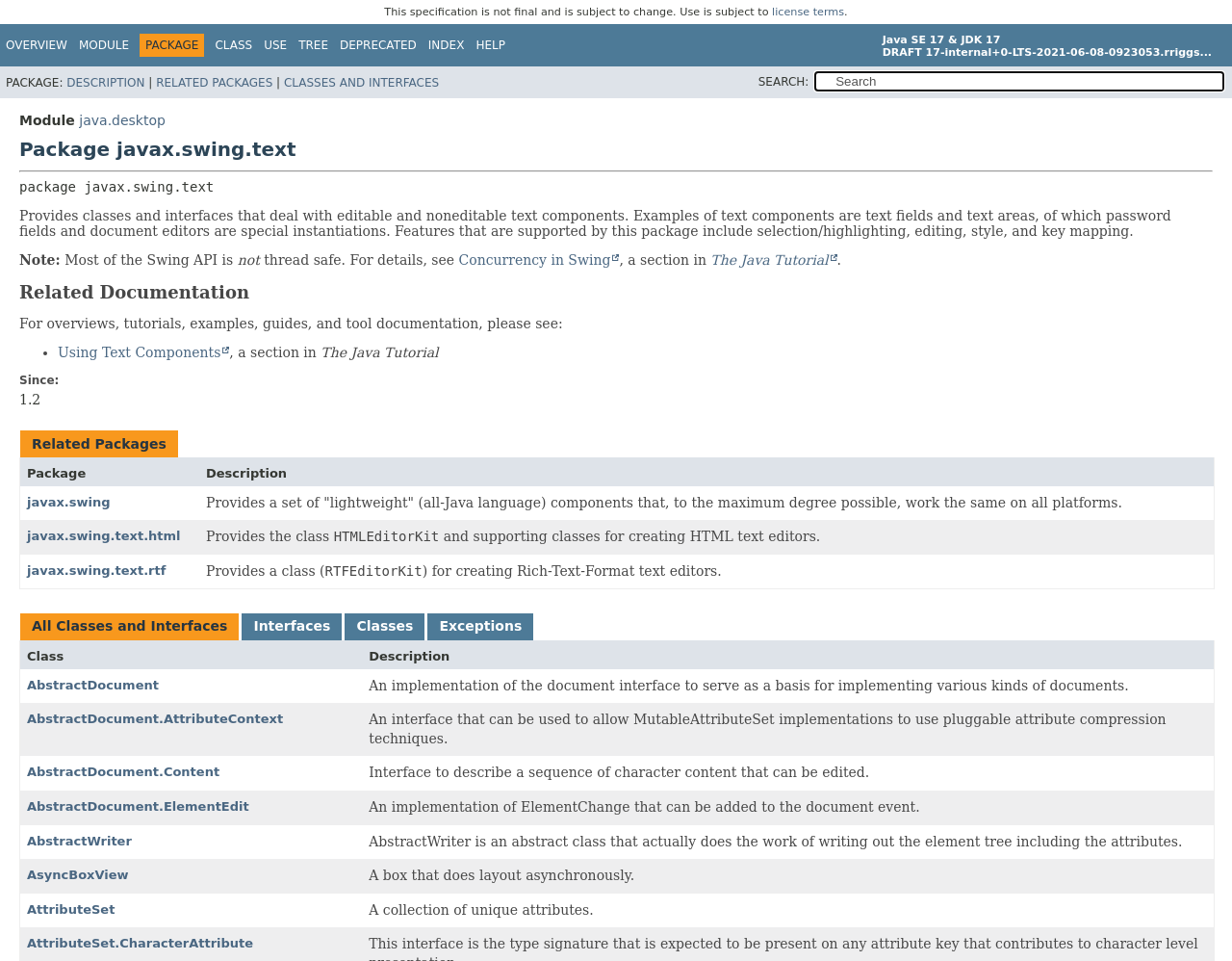Offer a thorough description of the webpage.

This webpage is about the Java SE 17 & JDK 17 documentation, specifically the package javax.swing.text. At the top, there is a warning that the specification is not final and is subject to change, with a link to the license terms. Below this, there is a heading "Java SE 17 & JDK 17" with a draft version number.

On the left side, there is a navigation menu with links to "OVERVIEW", "MODULE", "PACKAGE", "CLASS", "USE", "TREE", "DEPRECATED", "INDEX", and "HELP". Below this, there is a search bar with a button labeled "Search" and a reset button.

The main content area is divided into several sections. The first section is a heading "Package javax.swing.text" with a description of the package, which provides classes and interfaces for dealing with editable and non-editable text components. Below this, there is a note about thread safety and a link to more information on concurrency in Swing.

The next section is "Related Documentation" with a list of links to tutorials, examples, and guides. Below this, there is a section "Related Packages" with links to other related packages, including javax.swing and javax.swing.text.html.

The main content area also has a tab list with tabs for "All Classes and Interfaces", "Interfaces", "Classes", and "Exceptions". The selected tab is "All Classes and Interfaces", which displays a list of classes and interfaces with their descriptions.